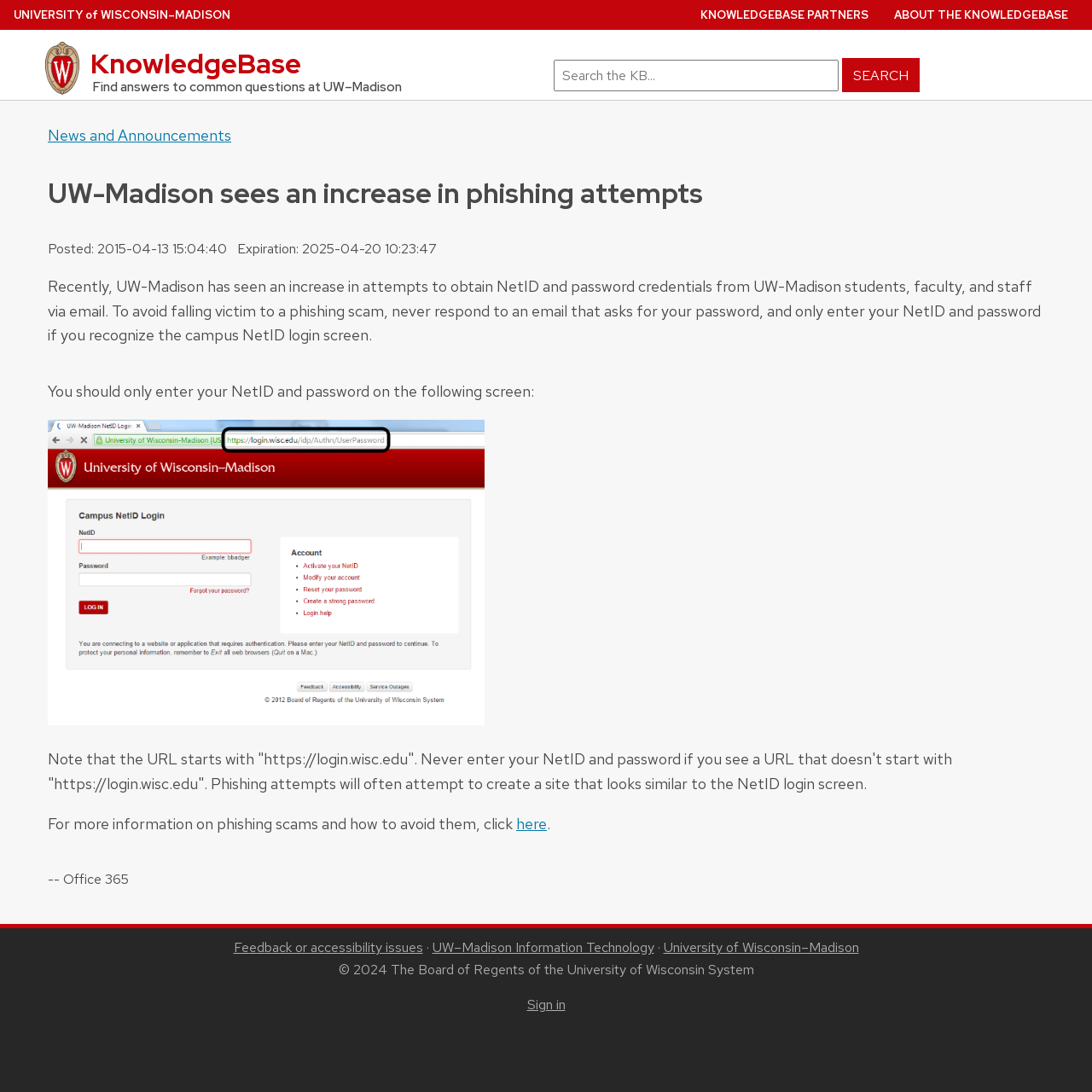What should users never respond to?
Look at the image and respond with a one-word or short phrase answer.

Emails asking for password